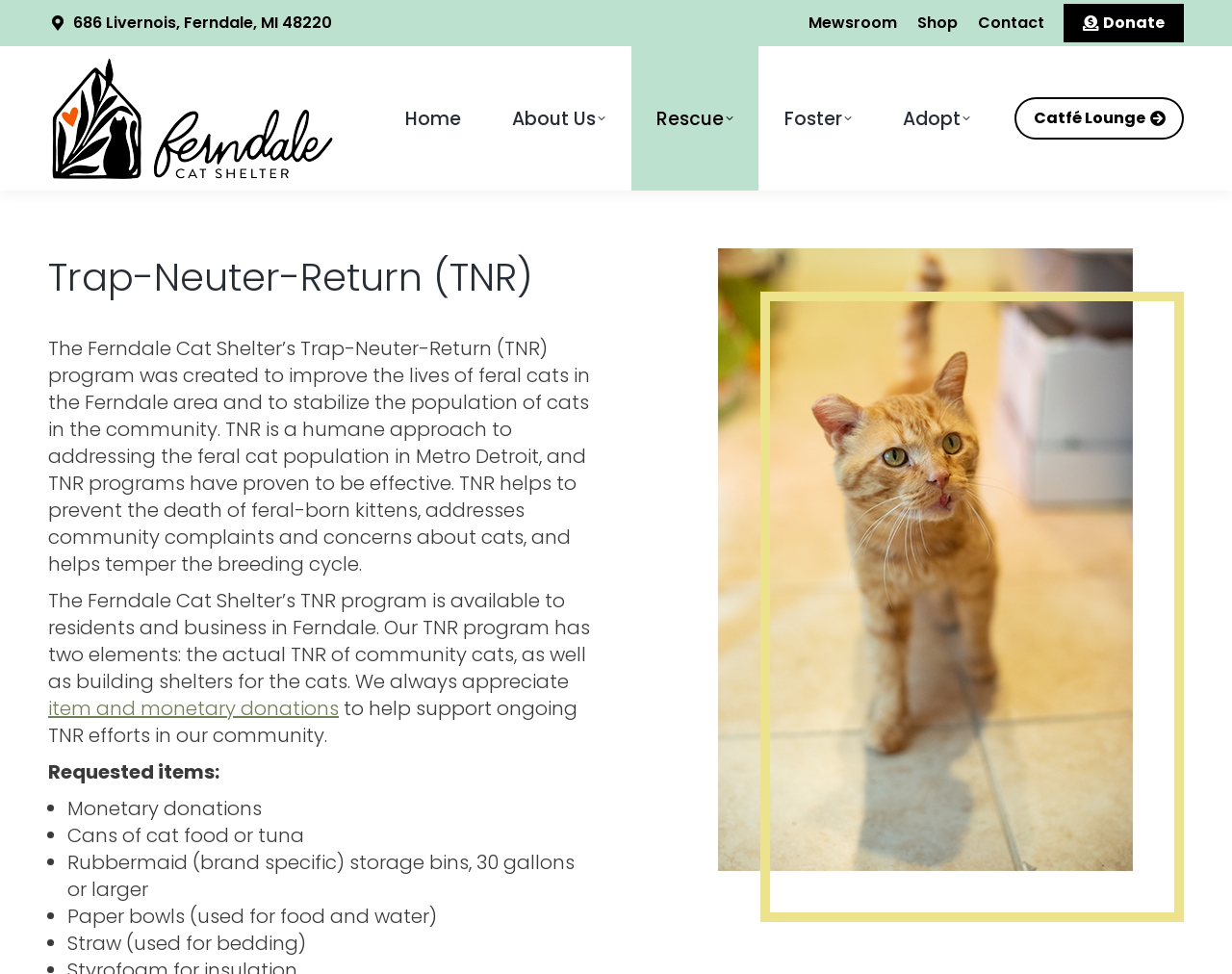Locate the bounding box coordinates of the region to be clicked to comply with the following instruction: "Click on Volunteers". The coordinates must be four float numbers between 0 and 1, in the form [left, top, right, bottom].

None